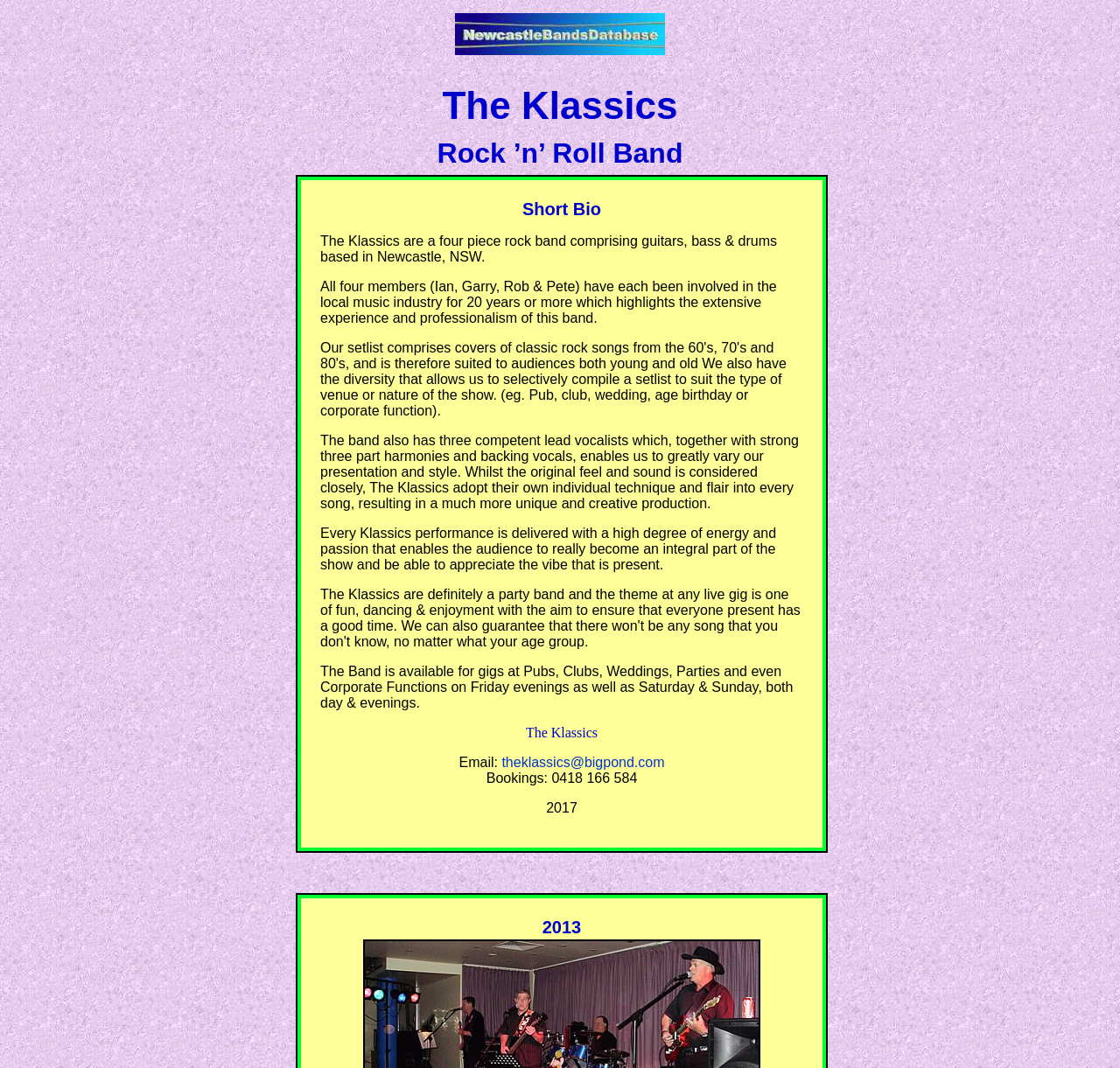Identify the bounding box coordinates of the HTML element based on this description: "theklassics@bigpond.com".

[0.448, 0.707, 0.593, 0.721]